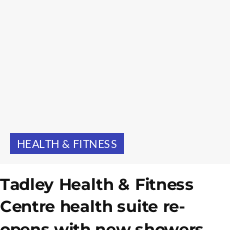What has the Tadley Health & Fitness Centre undergone recently?
Please provide a single word or phrase as your answer based on the image.

Refurbishment